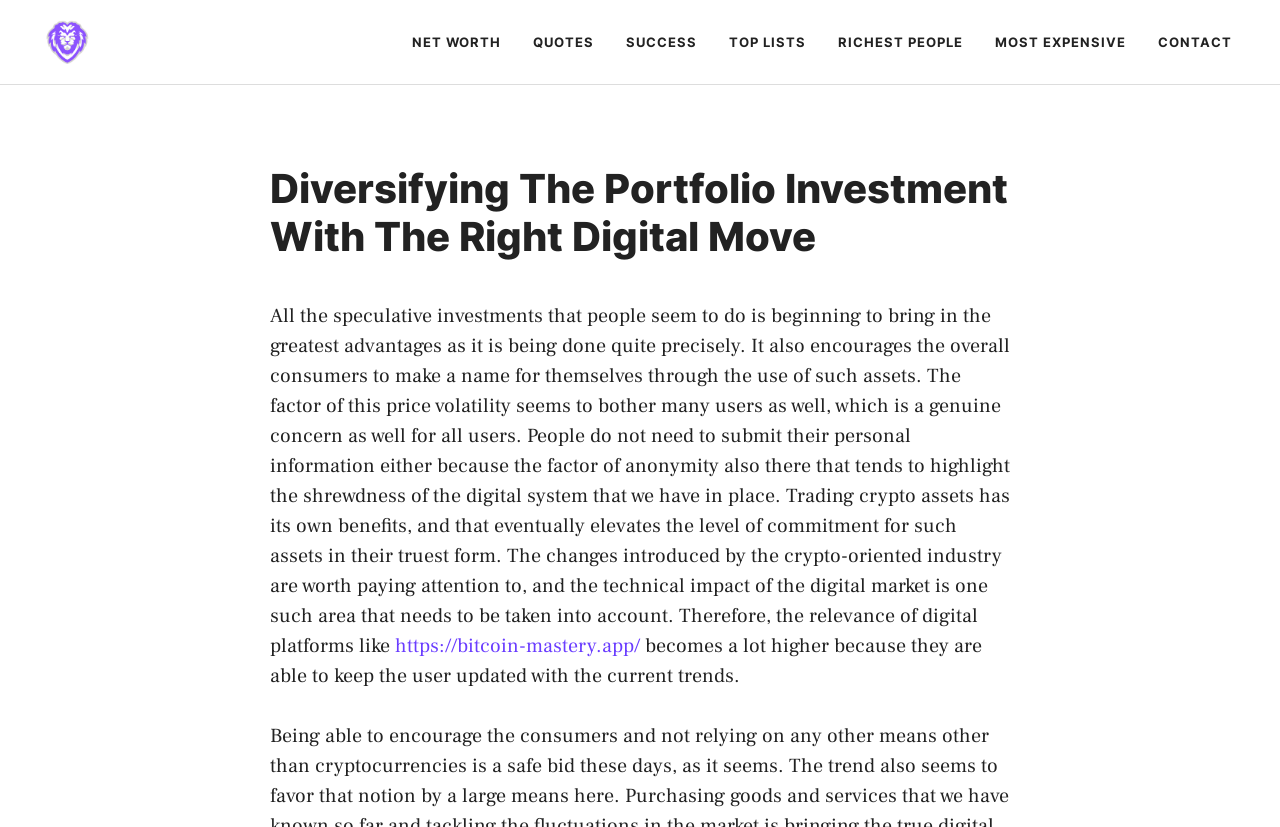Please determine the bounding box coordinates for the UI element described here. Use the format (top-left x, top-left y, bottom-right x, bottom-right y) with values bounded between 0 and 1: title="Snoop Lion"

[0.025, 0.034, 0.08, 0.065]